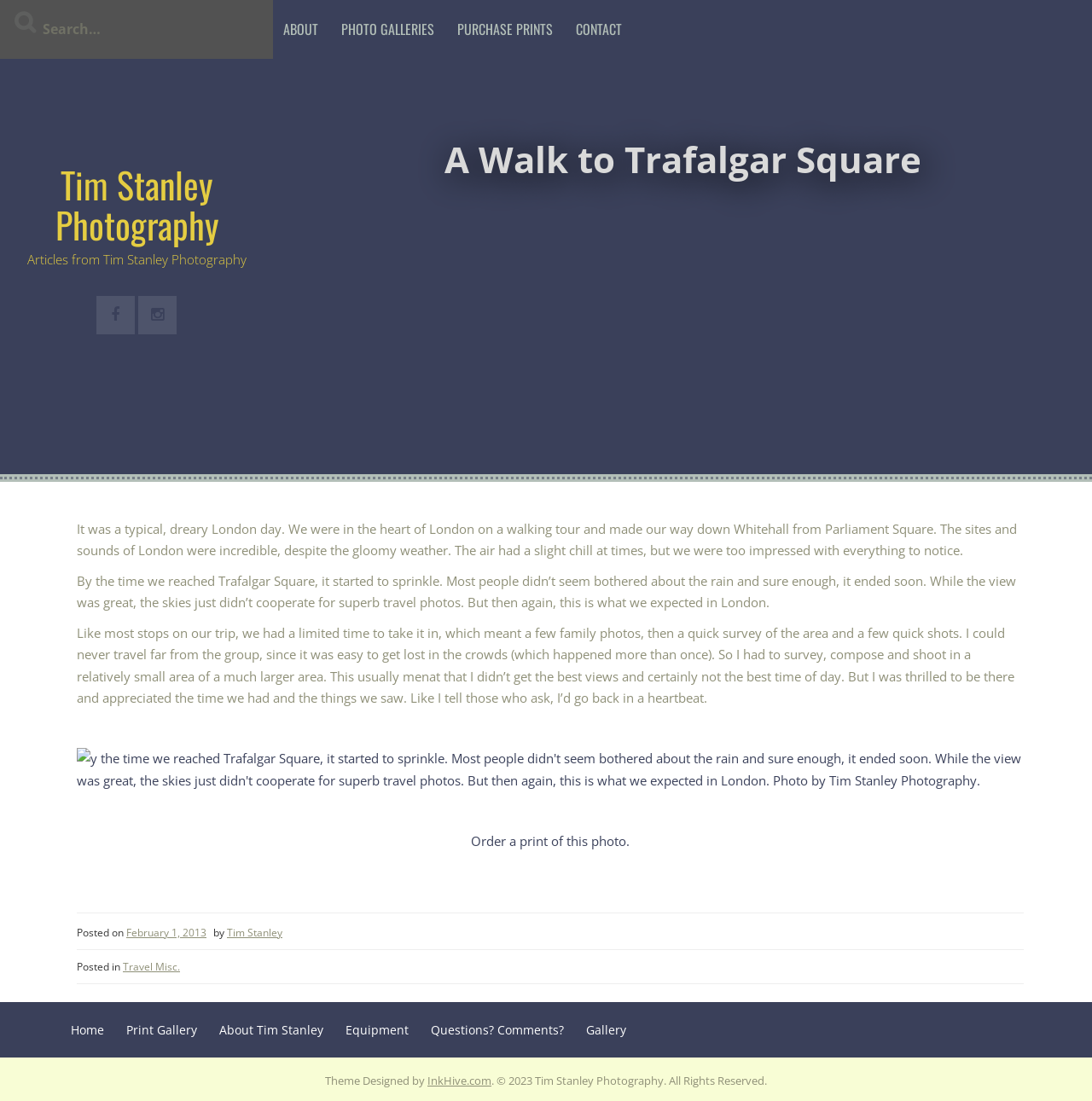Show me the bounding box coordinates of the clickable region to achieve the task as per the instruction: "View project overview".

None